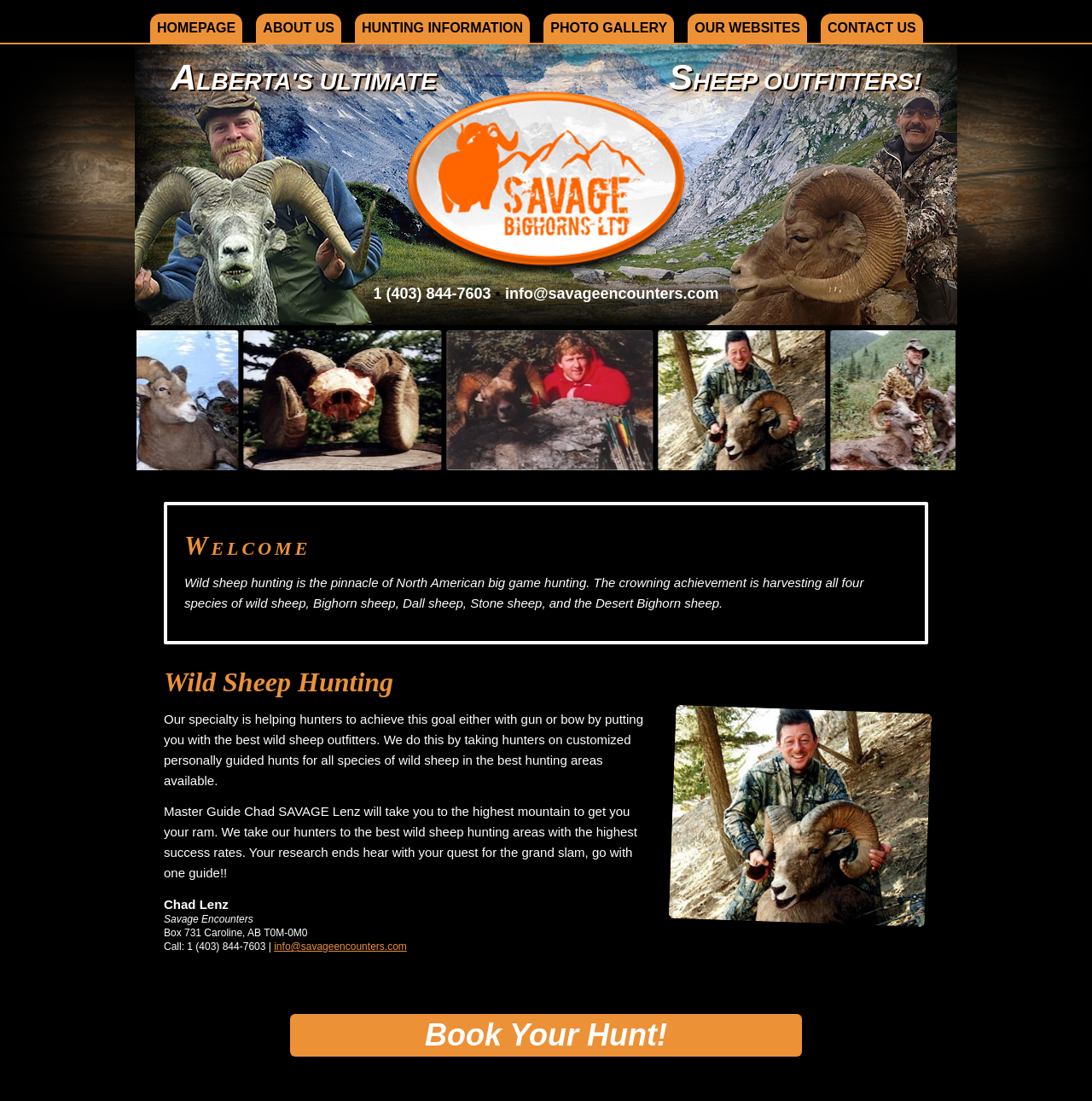Please indicate the bounding box coordinates of the element's region to be clicked to achieve the instruction: "View photo gallery". Provide the coordinates as four float numbers between 0 and 1, i.e., [left, top, right, bottom].

[0.498, 0.012, 0.617, 0.039]